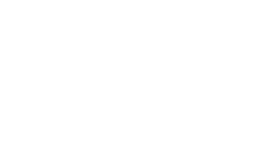What type of branding solutions does Candybar Couture likely offer?
Offer a detailed and full explanation in response to the question.

The caption describes the logo as having a contemporary aesthetic, suggesting that Candybar Couture offers branding solutions that are chic and stylish, appealing to clients seeking visually appealing designs.